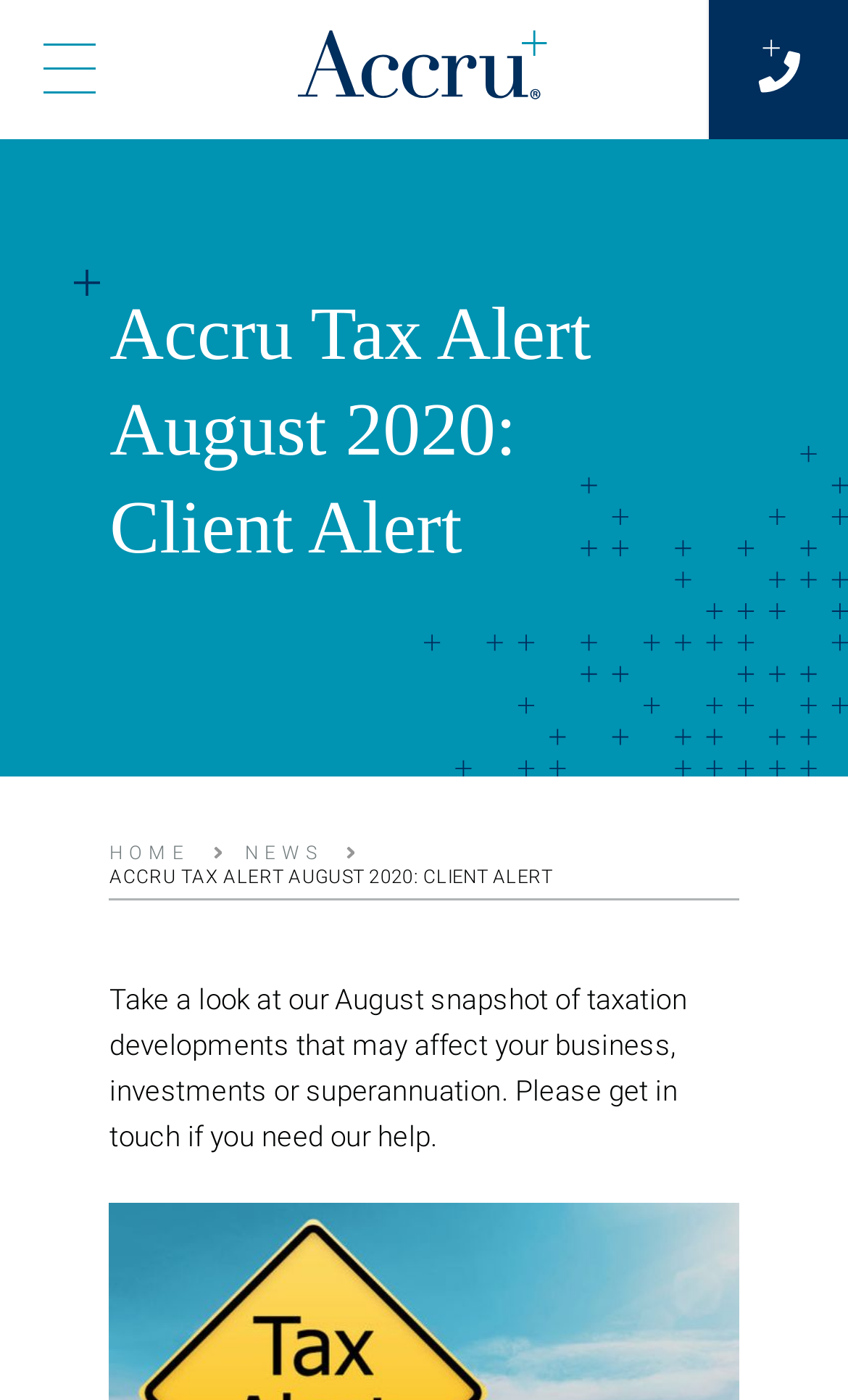Explain in detail what is displayed on the webpage.

The webpage is about the "Accru Tax Alert August 2020: Client Alert" blog article on Accru. At the top left corner, there is a link to "Accru" accompanied by an image with the same name. On the top left edge, there is a "menu" link. On the top right edge, there is another link with no text.

Below the top edge, there is a header section that spans the entire width of the page. Within this section, the title "Accru Tax Alert August 2020: Client Alert" is prominently displayed. Below the title, there are two links, "HOME" and "NEWS", positioned side by side.

Further down, there is a brief summary of the article, which describes it as a snapshot of taxation developments that may affect businesses, investments, or superannuation, and invites readers to get in touch for help. This summary is followed by the main content of the article, which is not described in the accessibility tree.